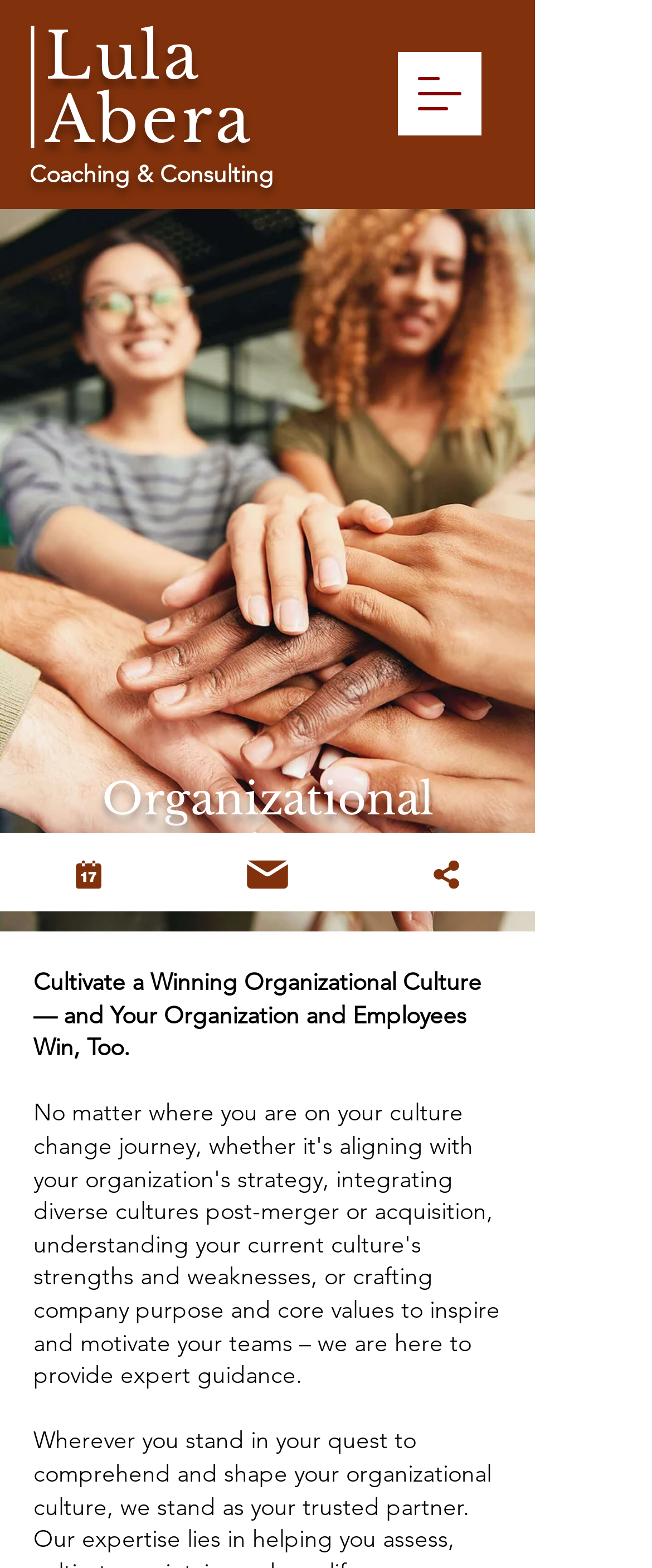Predict the bounding box coordinates for the UI element described as: "Schedule A Call". The coordinates should be four float numbers between 0 and 1, presented as [left, top, right, bottom].

[0.0, 0.531, 0.274, 0.581]